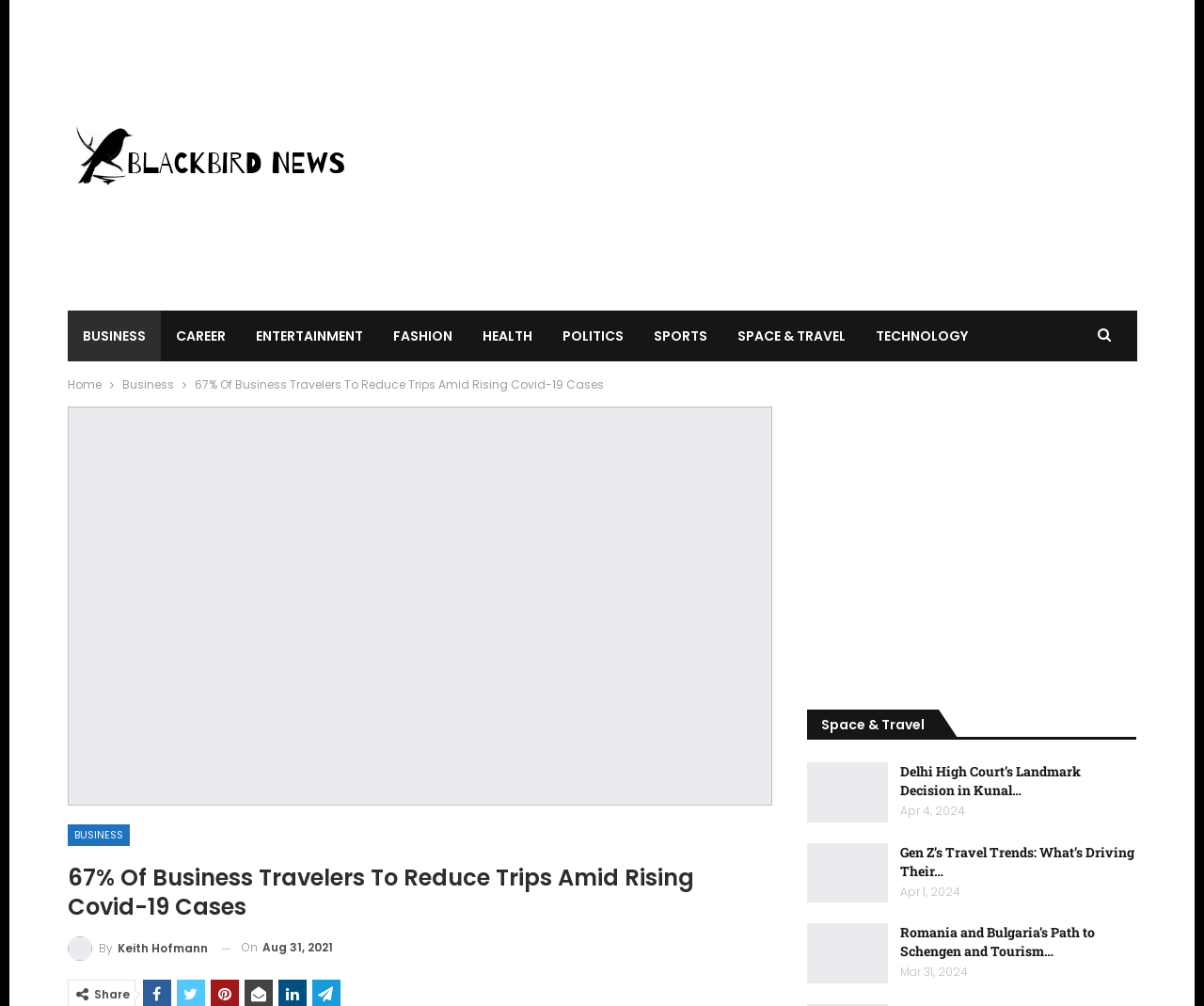Determine the bounding box coordinates of the section I need to click to execute the following instruction: "Read the article '67% Of Business Travelers To Reduce Trips Amid Rising Covid-19 Cases'". Provide the coordinates as four float numbers between 0 and 1, i.e., [left, top, right, bottom].

[0.161, 0.374, 0.501, 0.39]